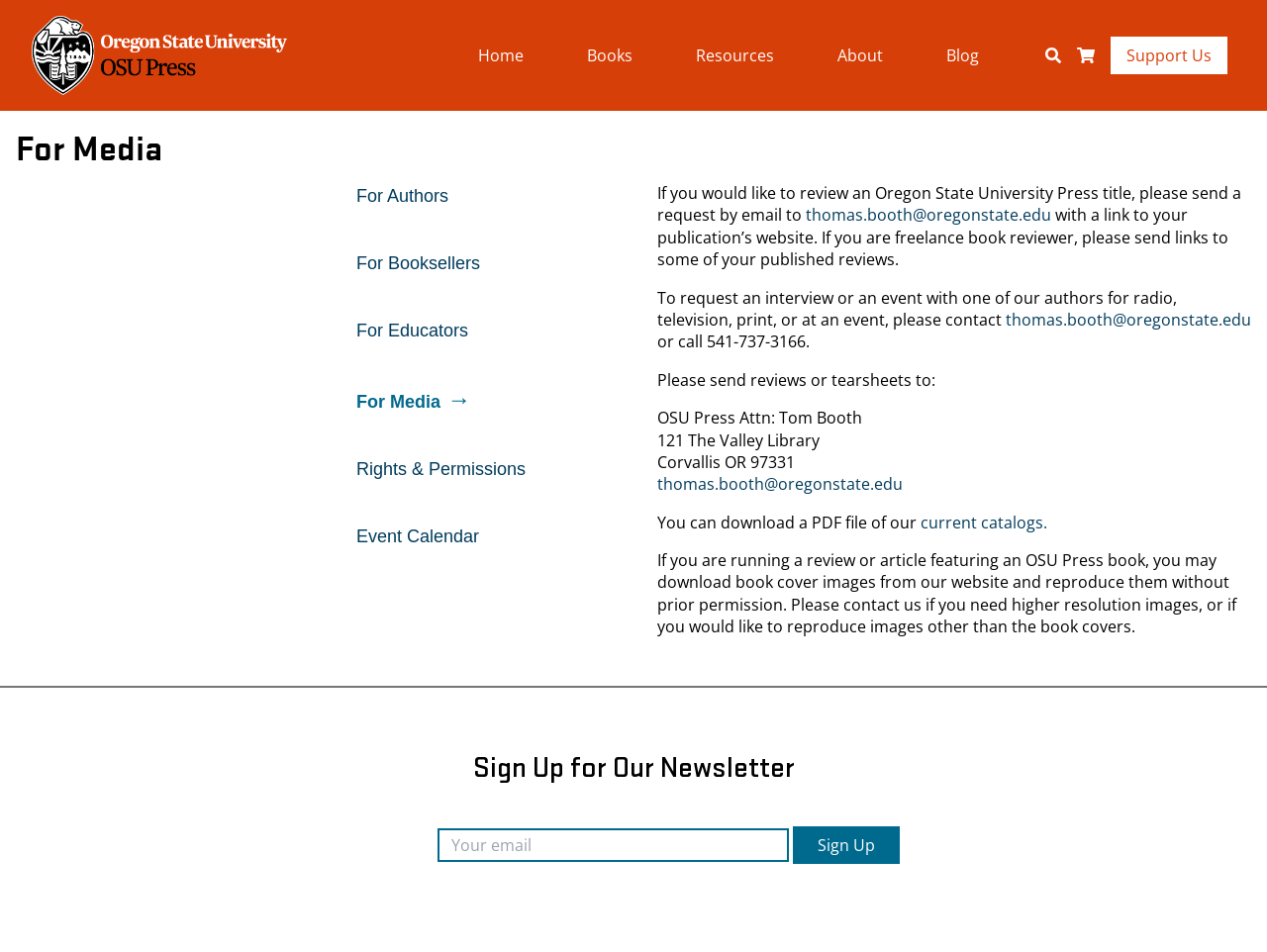Pinpoint the bounding box coordinates of the area that must be clicked to complete this instruction: "Click the 'Home' link".

[0.025, 0.0, 0.227, 0.116]